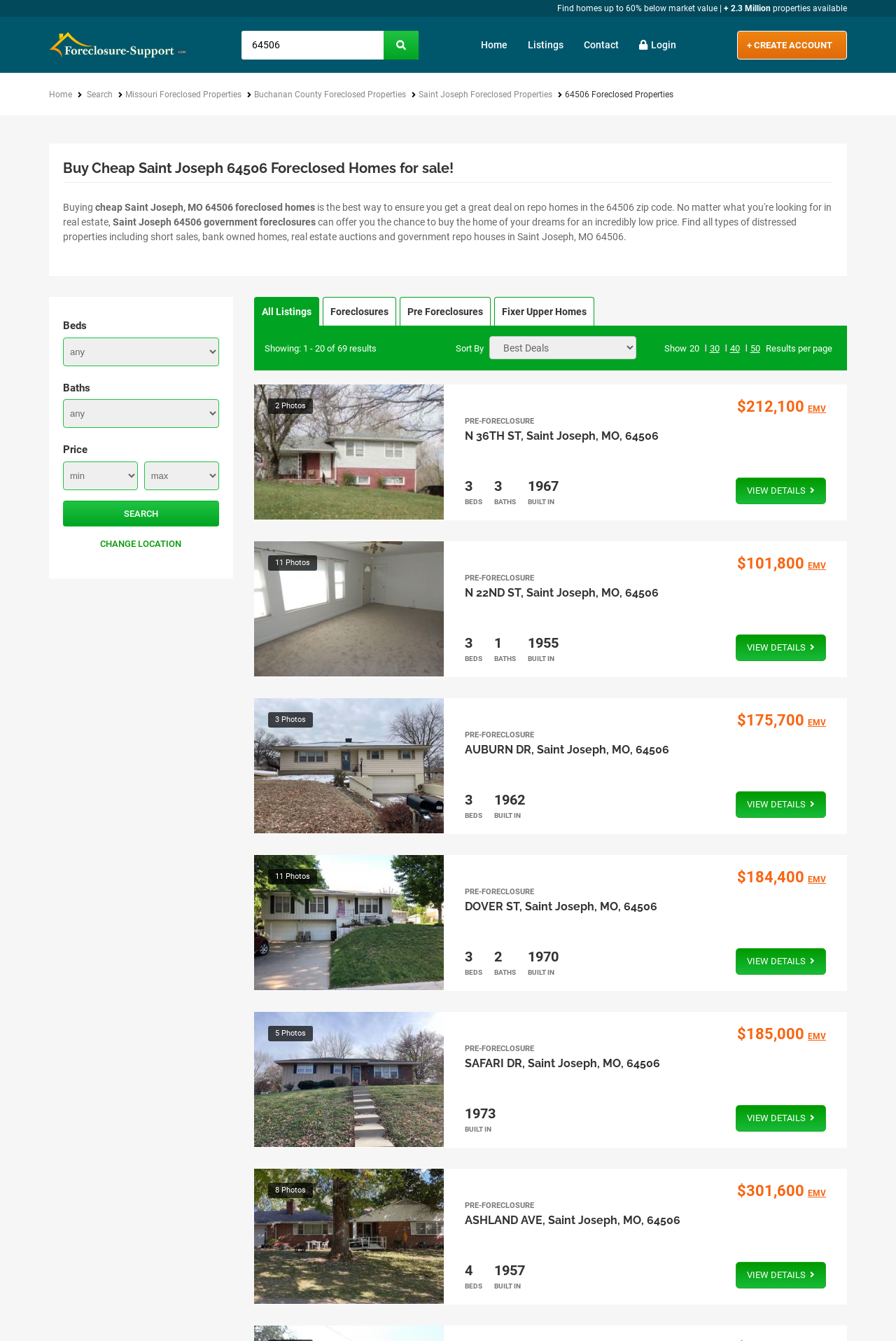Identify the text that serves as the heading for the webpage and generate it.

Buy Cheap Saint Joseph 64506 Foreclosed Homes for sale!